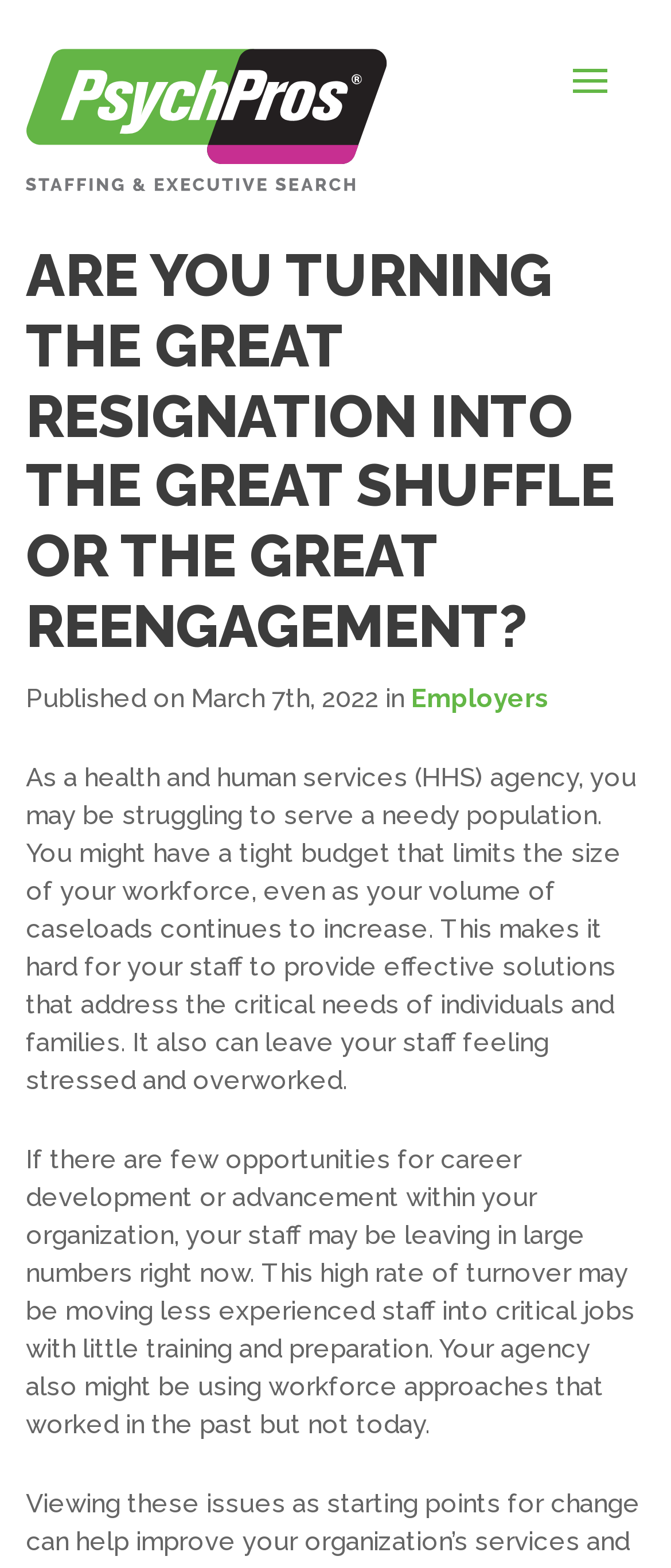Find the bounding box coordinates of the clickable area that will achieve the following instruction: "login or signup".

[0.333, 0.364, 1.0, 0.41]